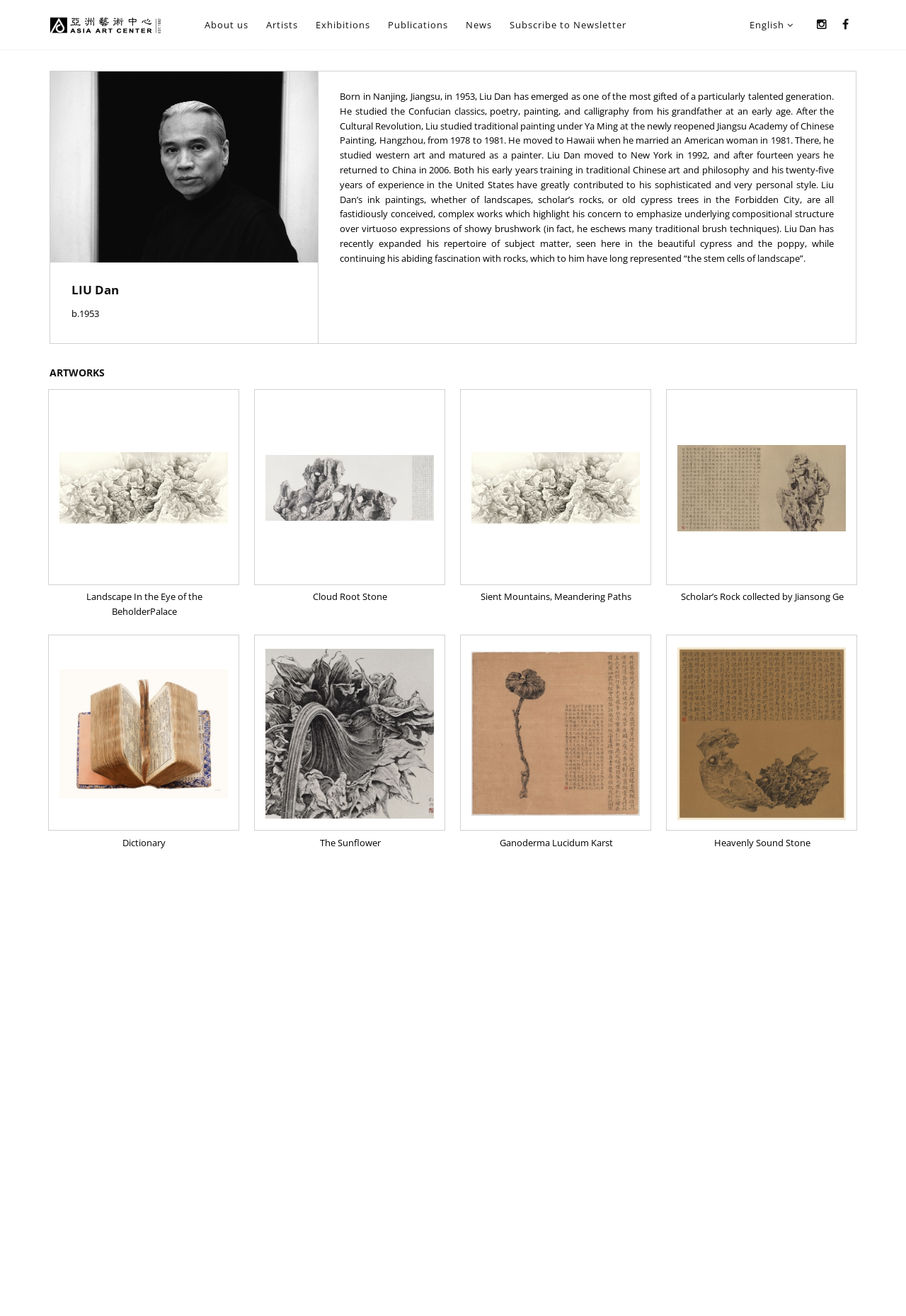Bounding box coordinates are specified in the format (top-left x, top-left y, bottom-right x, bottom-right y). All values are floating point numbers bounded between 0 and 1. Please provide the bounding box coordinate of the region this sentence describes: About us

[0.226, 0.014, 0.274, 0.024]